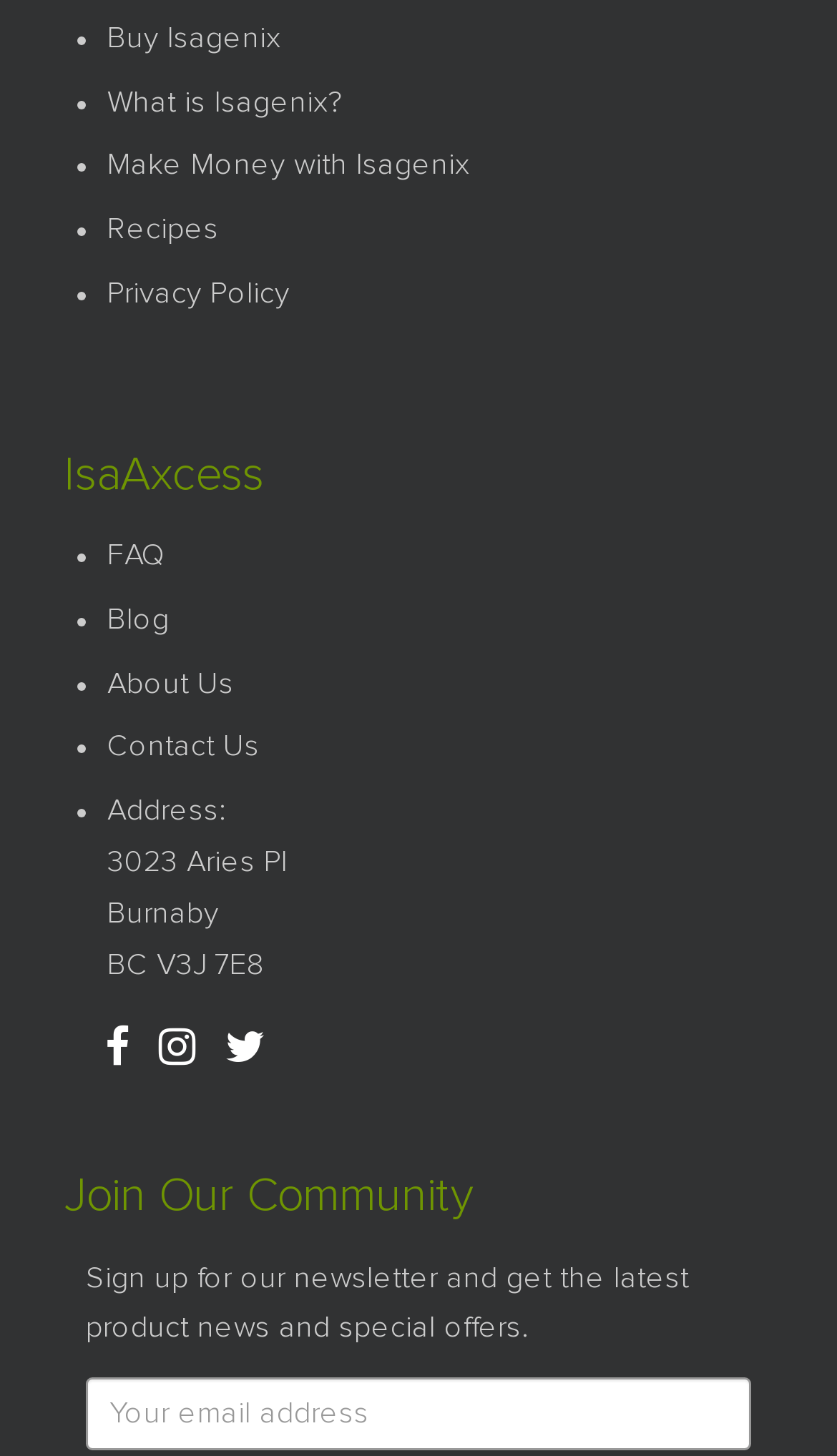Locate the bounding box coordinates of the area to click to fulfill this instruction: "View FAQ". The bounding box should be presented as four float numbers between 0 and 1, in the order [left, top, right, bottom].

[0.128, 0.371, 0.197, 0.392]